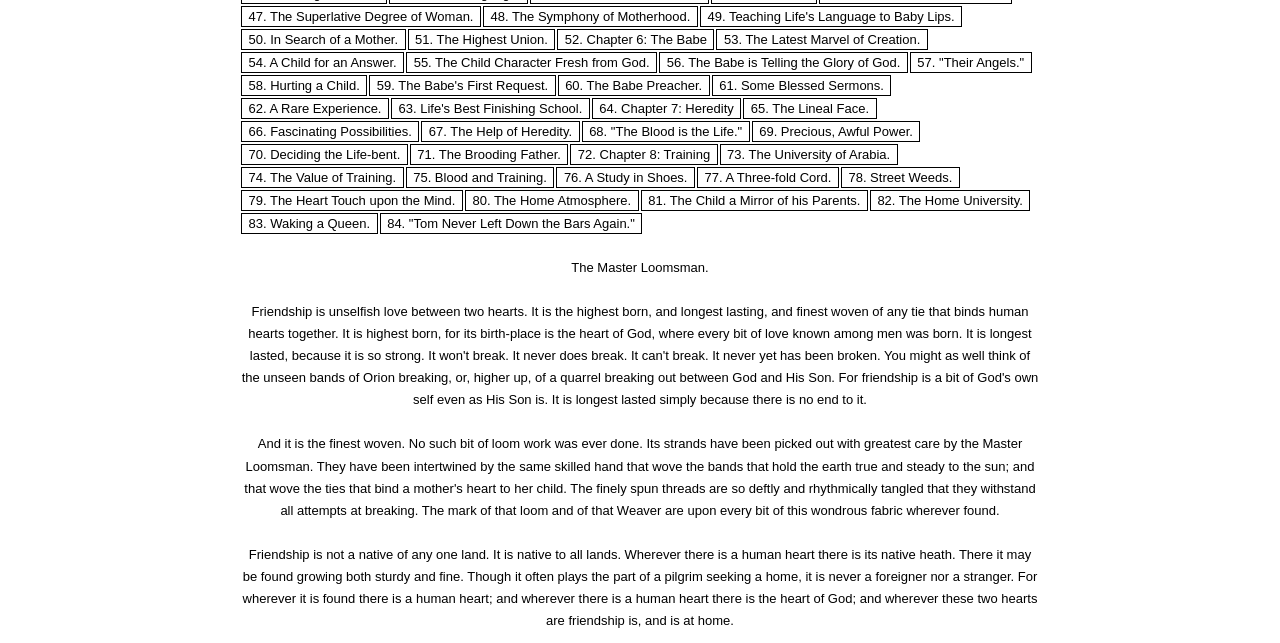Find the bounding box coordinates for the element described here: "58. Hurting a Child.".

[0.188, 0.116, 0.287, 0.149]